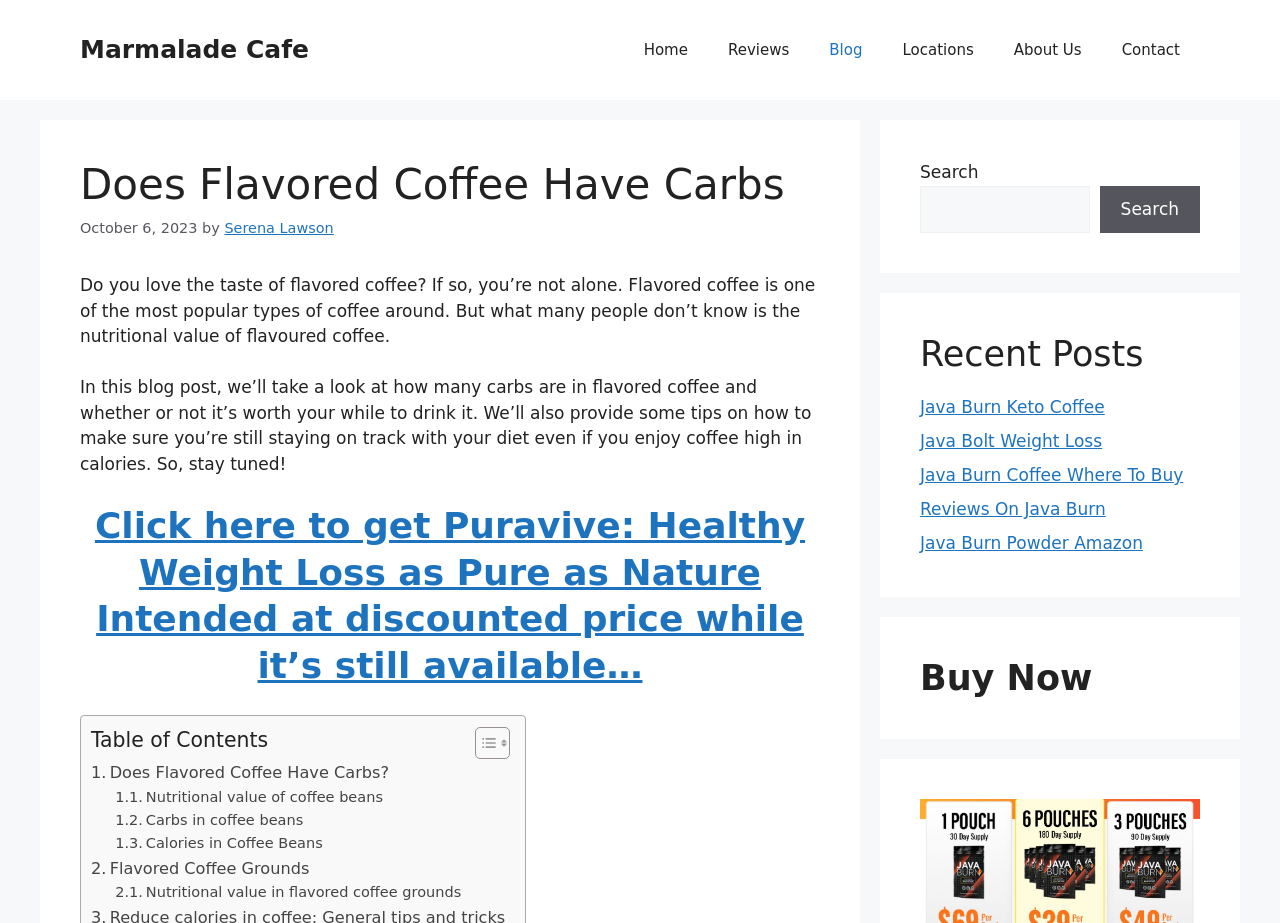What is the title of the section below the navigation menu?
From the details in the image, answer the question comprehensively.

The section below the navigation menu is the main content section, and its title is 'Does Flavored Coffee Have Carbs', which is also the title of the webpage.